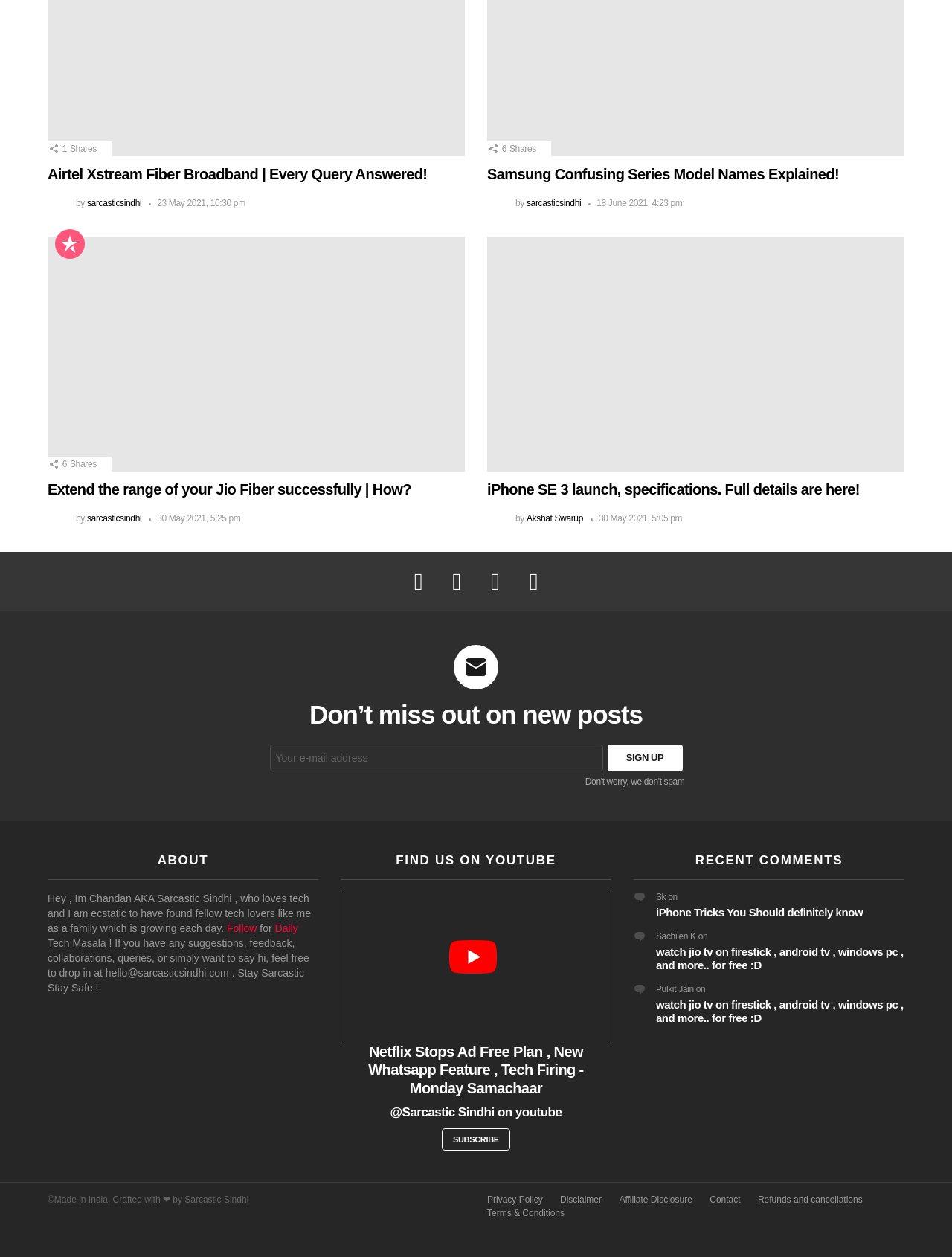What is the name of the social media platform represented by the icon ''?
From the image, respond with a single word or phrase.

Facebook